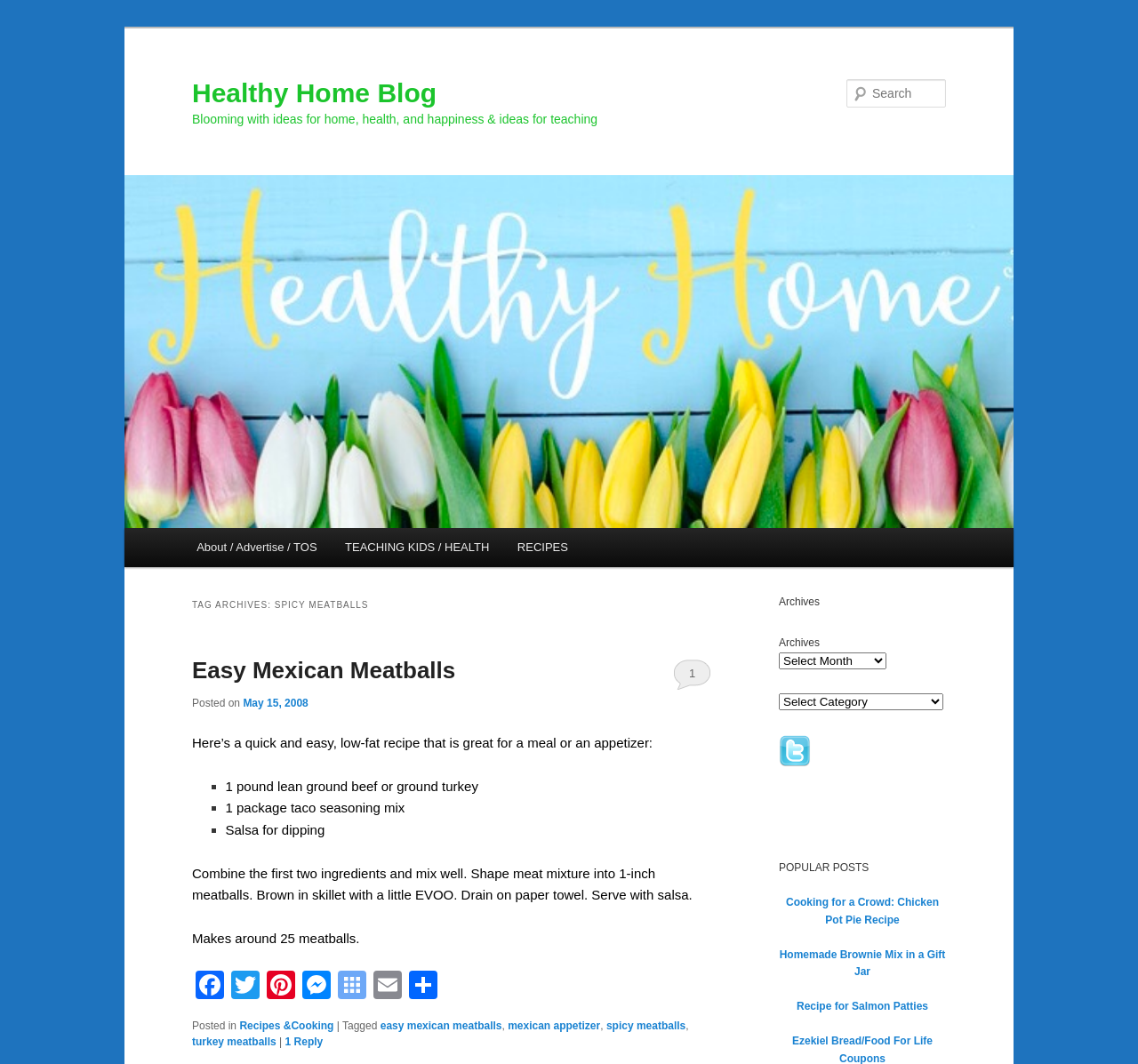Provide the bounding box coordinates for the area that should be clicked to complete the instruction: "Follow the blog on Twitter".

[0.2, 0.913, 0.231, 0.944]